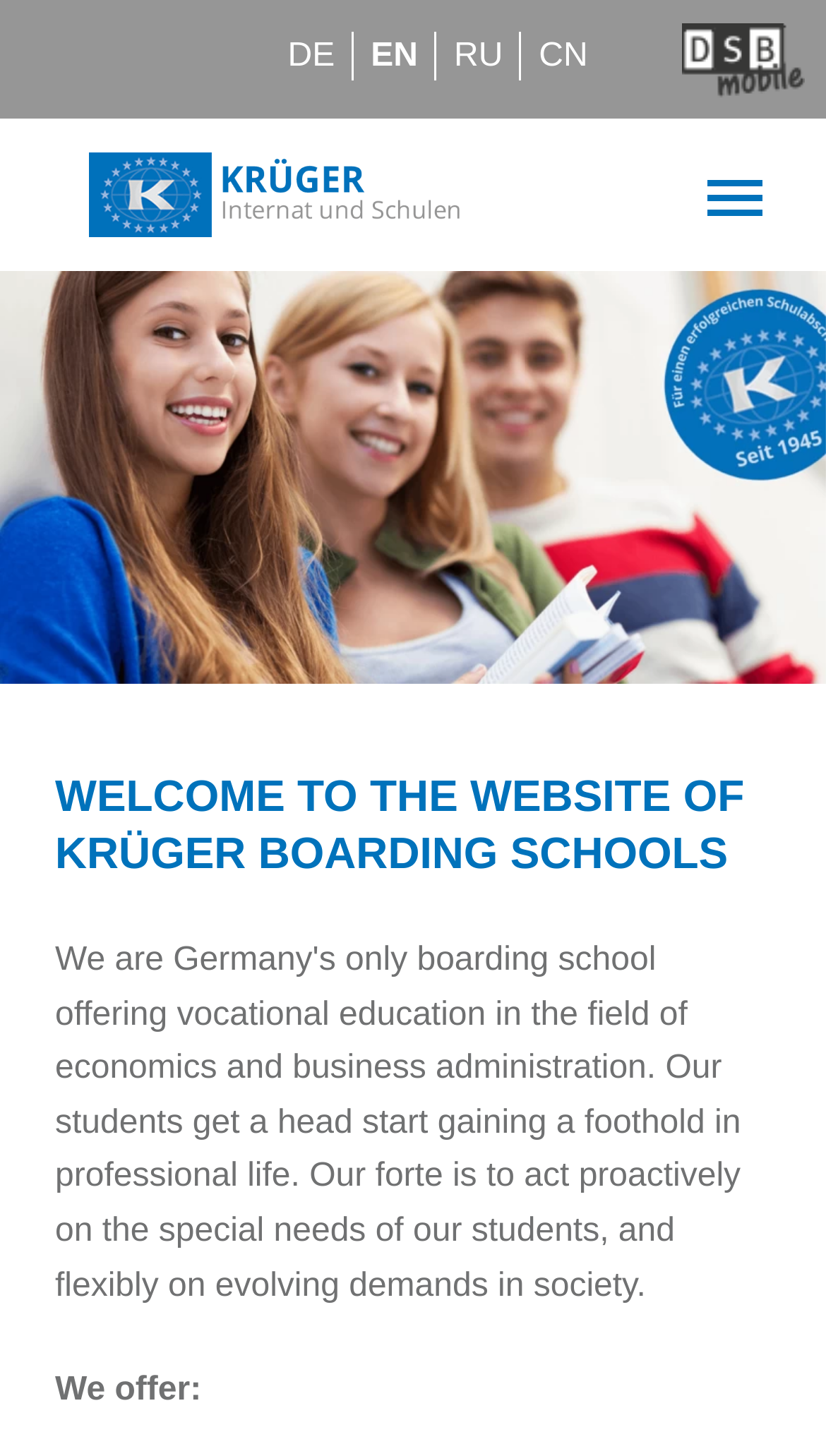Identify and provide the main heading of the webpage.

WELCOME TO THE WEBSITE OF KRÜGER BOARDING SCHOOLS